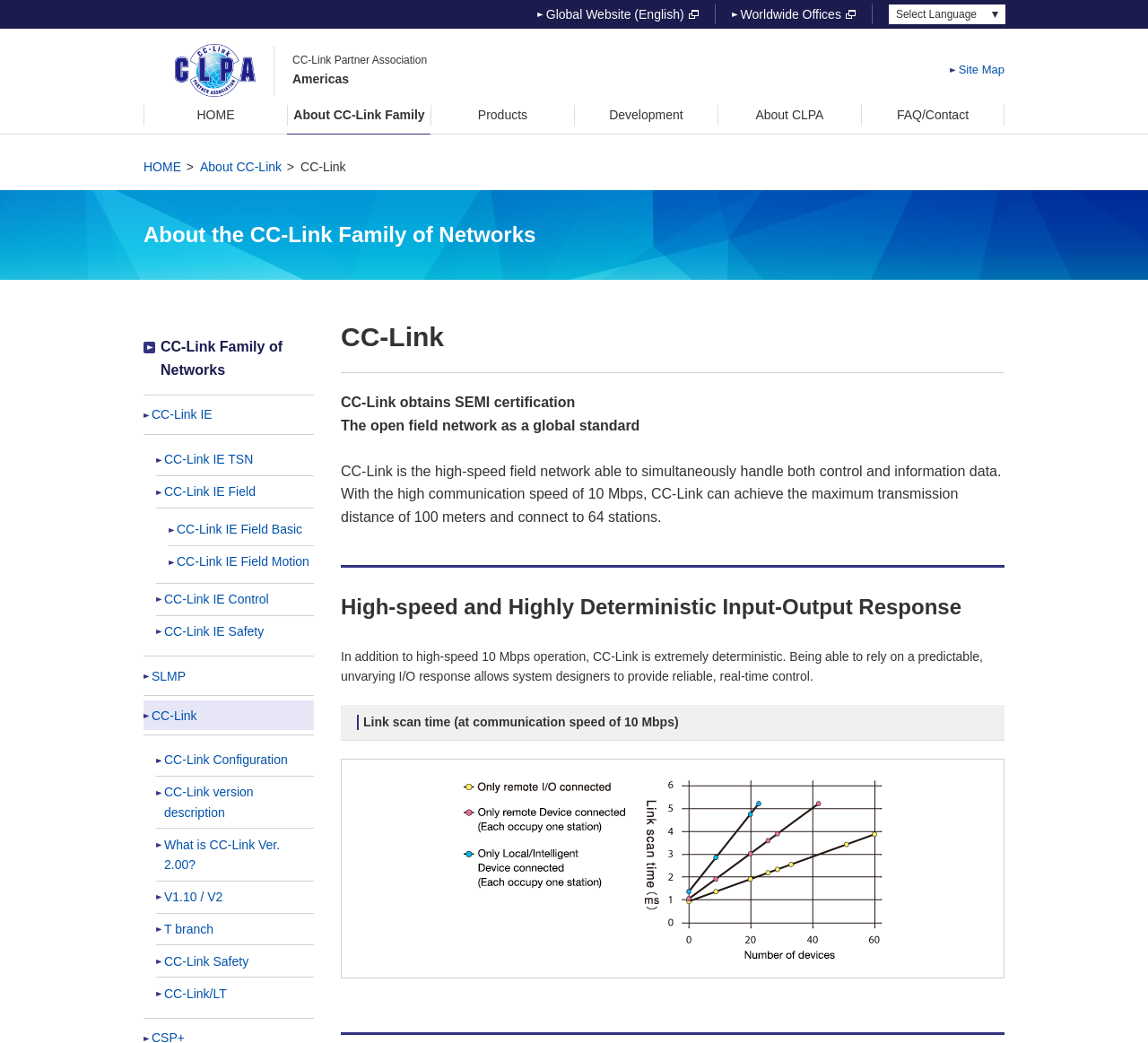Please identify the bounding box coordinates of where to click in order to follow the instruction: "read about our story".

None